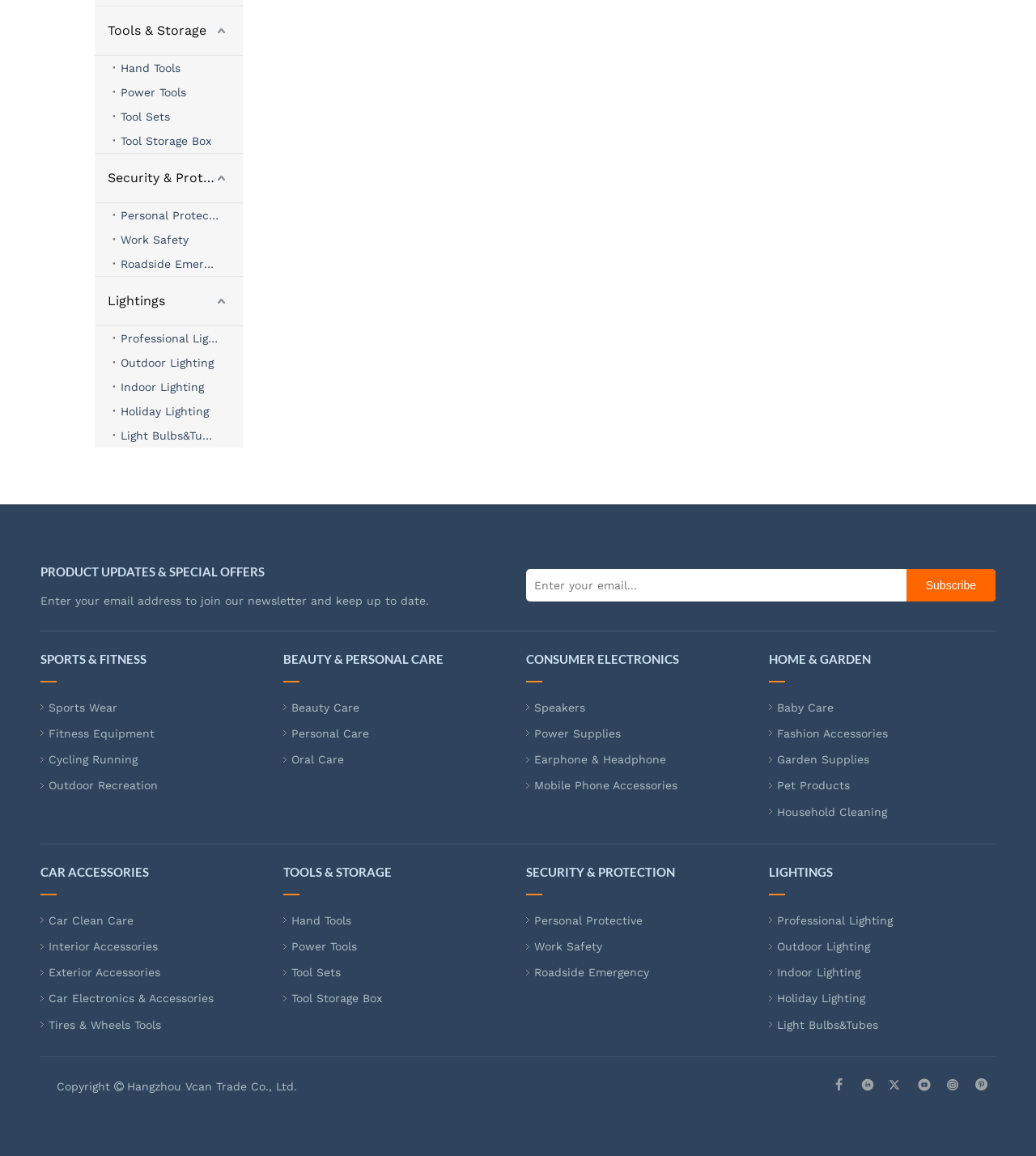Find the bounding box coordinates for the element that must be clicked to complete the instruction: "Browse Hand Tools". The coordinates should be four float numbers between 0 and 1, indicated as [left, top, right, bottom].

[0.108, 0.049, 0.234, 0.07]